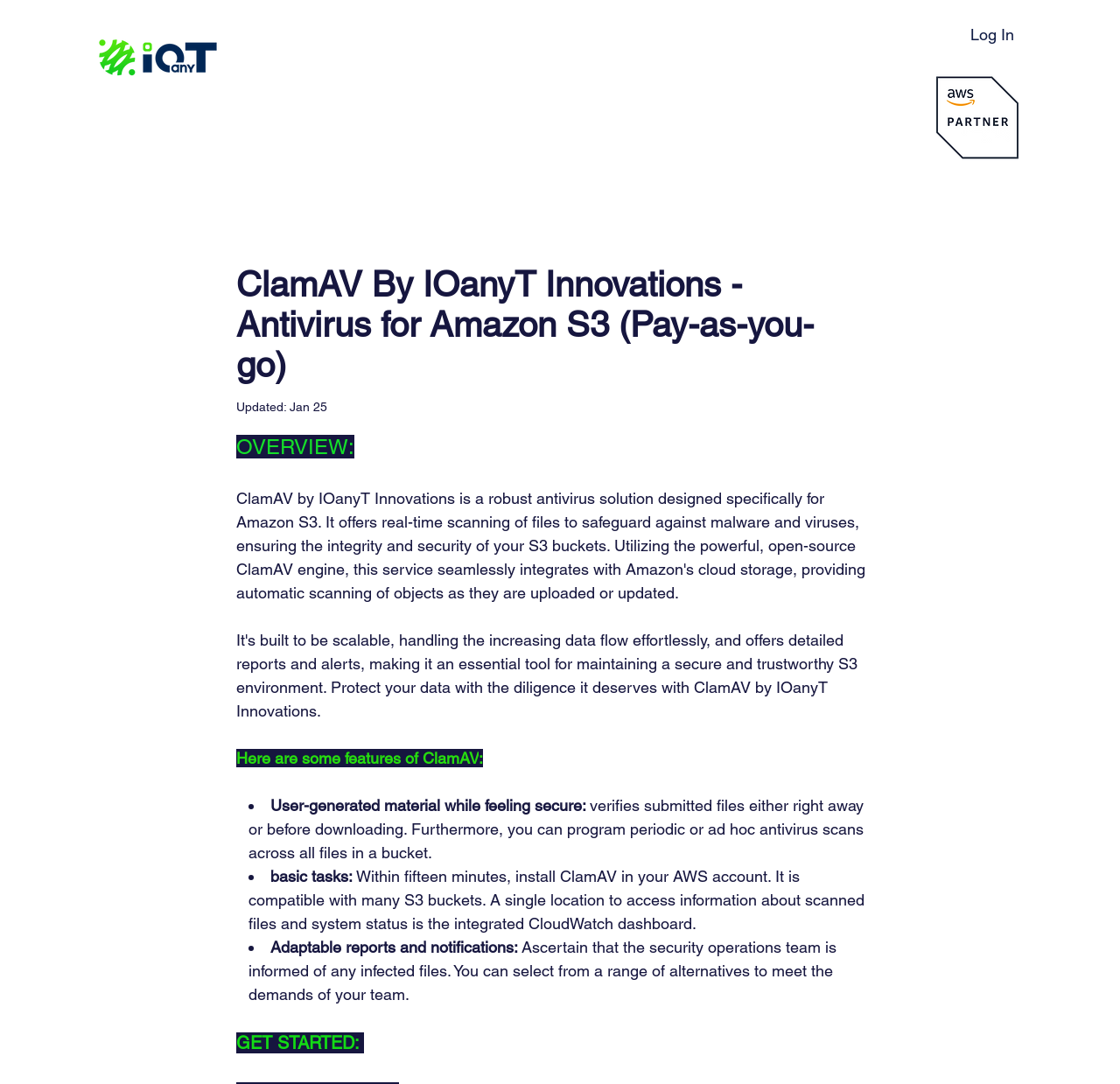Please provide a comprehensive answer to the question based on the screenshot: How can users verify submitted files?

According to the webpage, users can verify submitted files either right away or before downloading, as mentioned in the text 'verifies submitted files either right away or before downloading'.